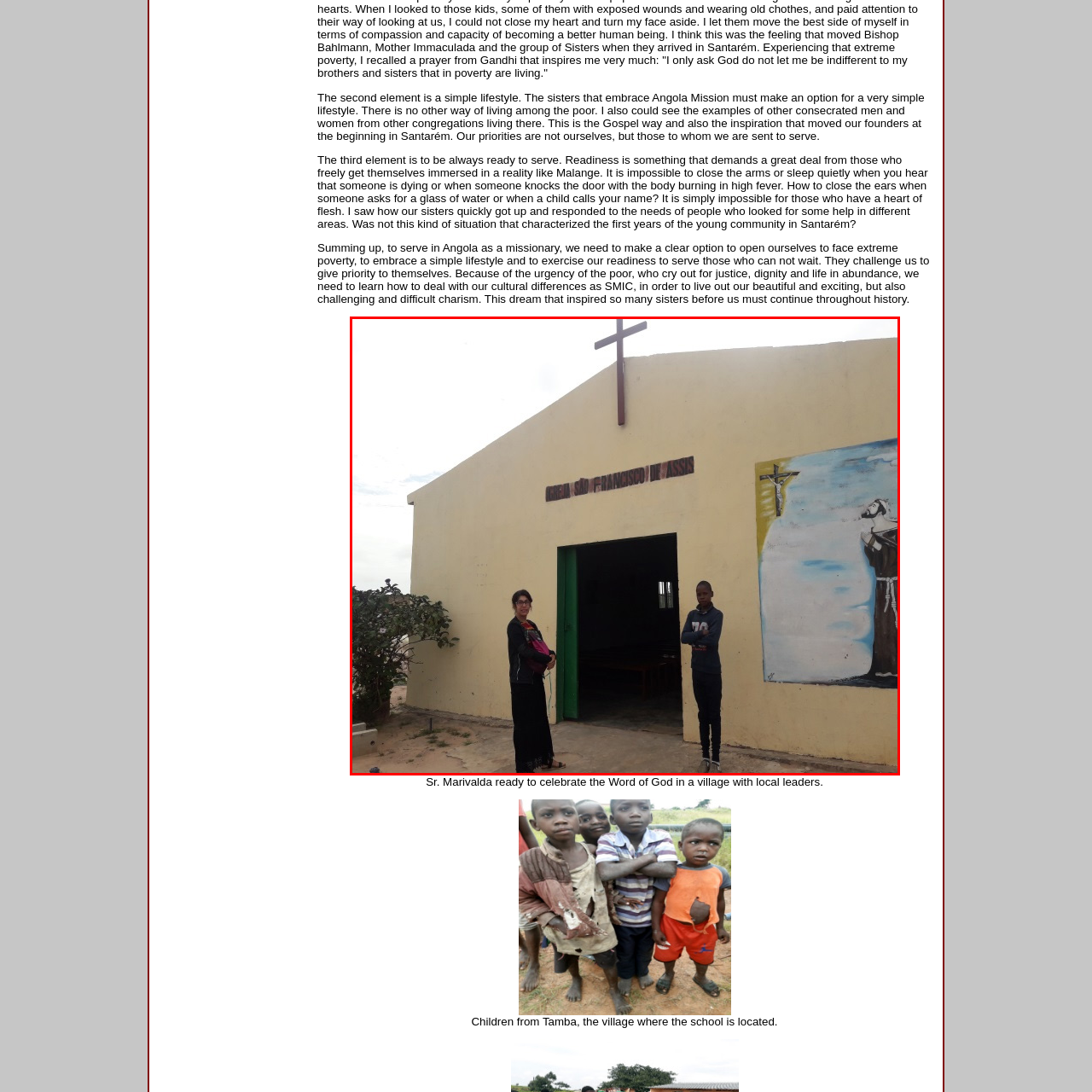Refer to the image area inside the black border, What is the purpose of the church? 
Respond concisely with a single word or phrase.

place of worship and community gathering